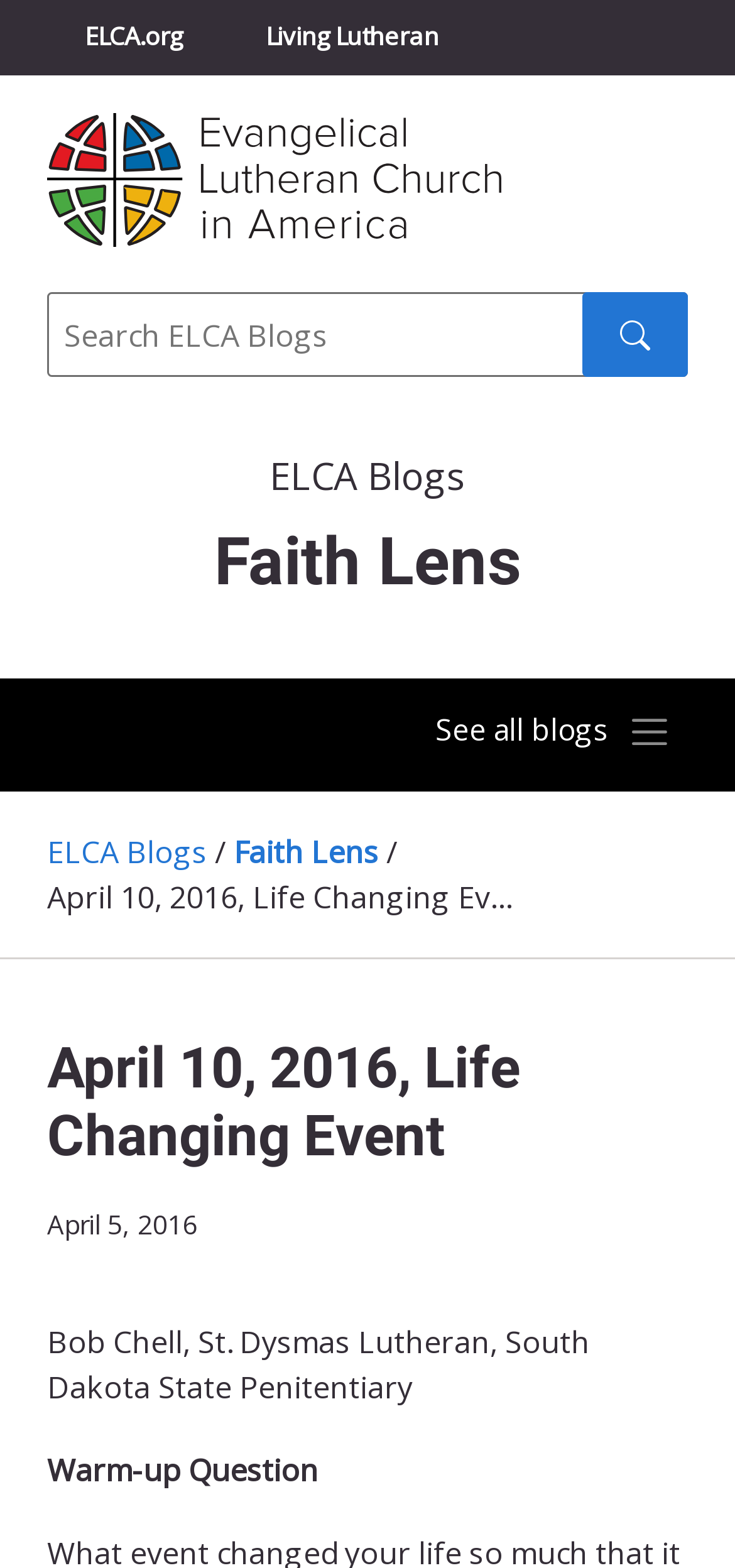Use one word or a short phrase to answer the question provided: 
What is the name of the Lutheran church mentioned?

St. Dysmas Lutheran